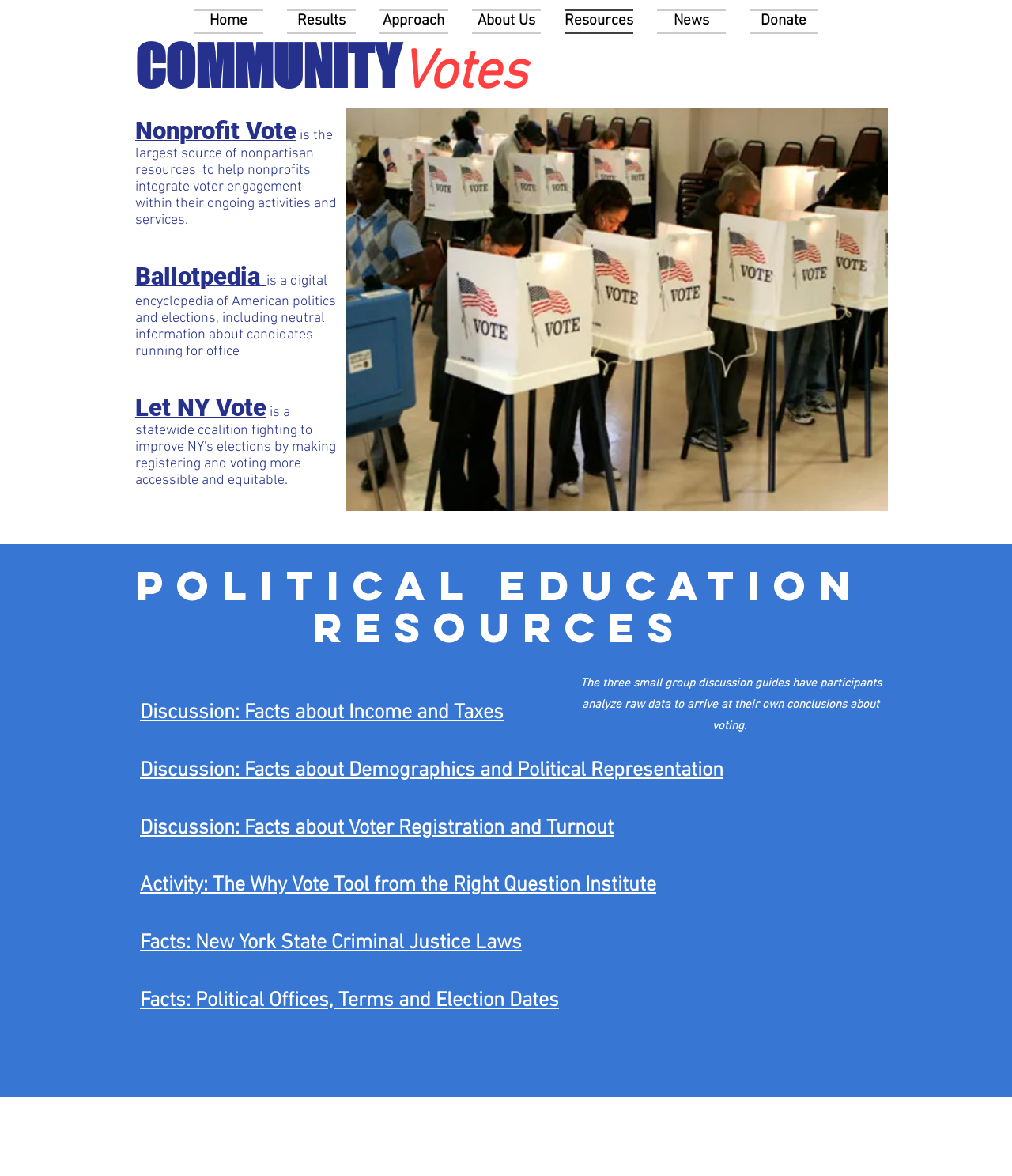Identify the bounding box coordinates for the UI element described by the following text: "Nonprofit Vote". Provide the coordinates as four float numbers between 0 and 1, in the format [left, top, right, bottom].

[0.134, 0.107, 0.293, 0.121]